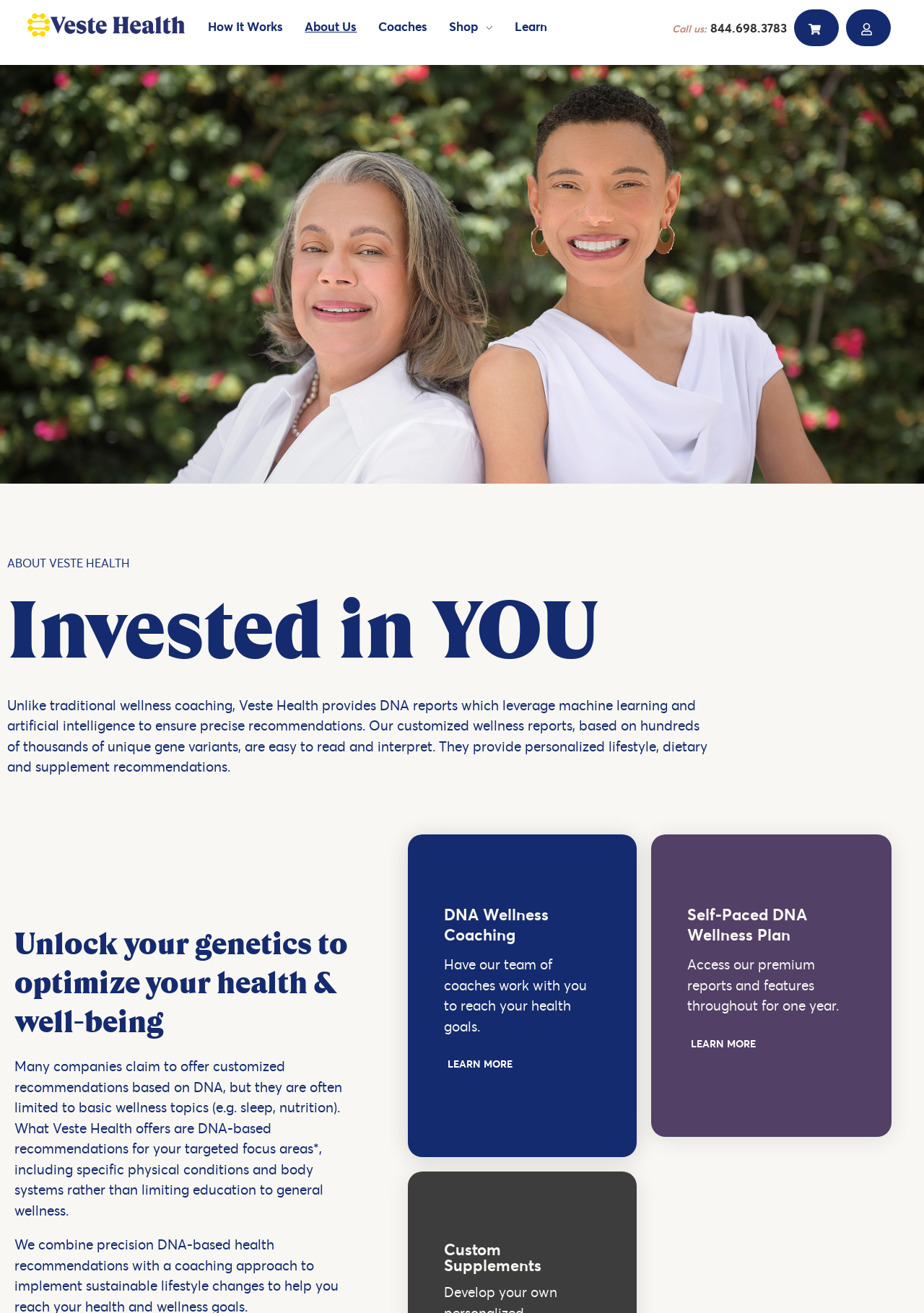Please determine the bounding box coordinates of the element's region to click for the following instruction: "Call Veste Health".

[0.727, 0.014, 0.851, 0.028]